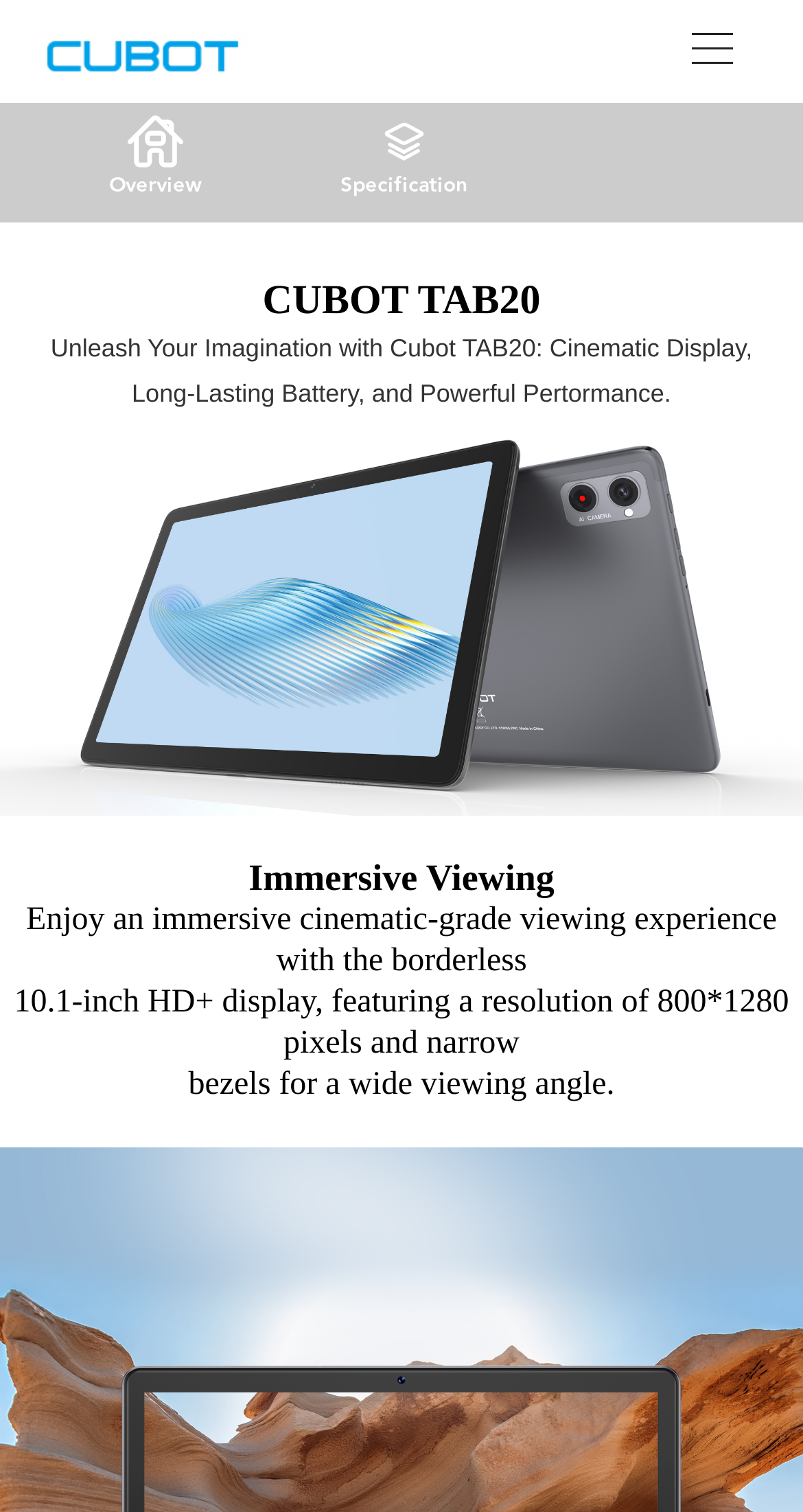Using the provided description alt="logo", find the bounding box coordinates for the UI element. Provide the coordinates in (top-left x, top-left y, bottom-right x, bottom-right y) format, ensuring all values are between 0 and 1.

[0.038, 0.004, 0.314, 0.072]